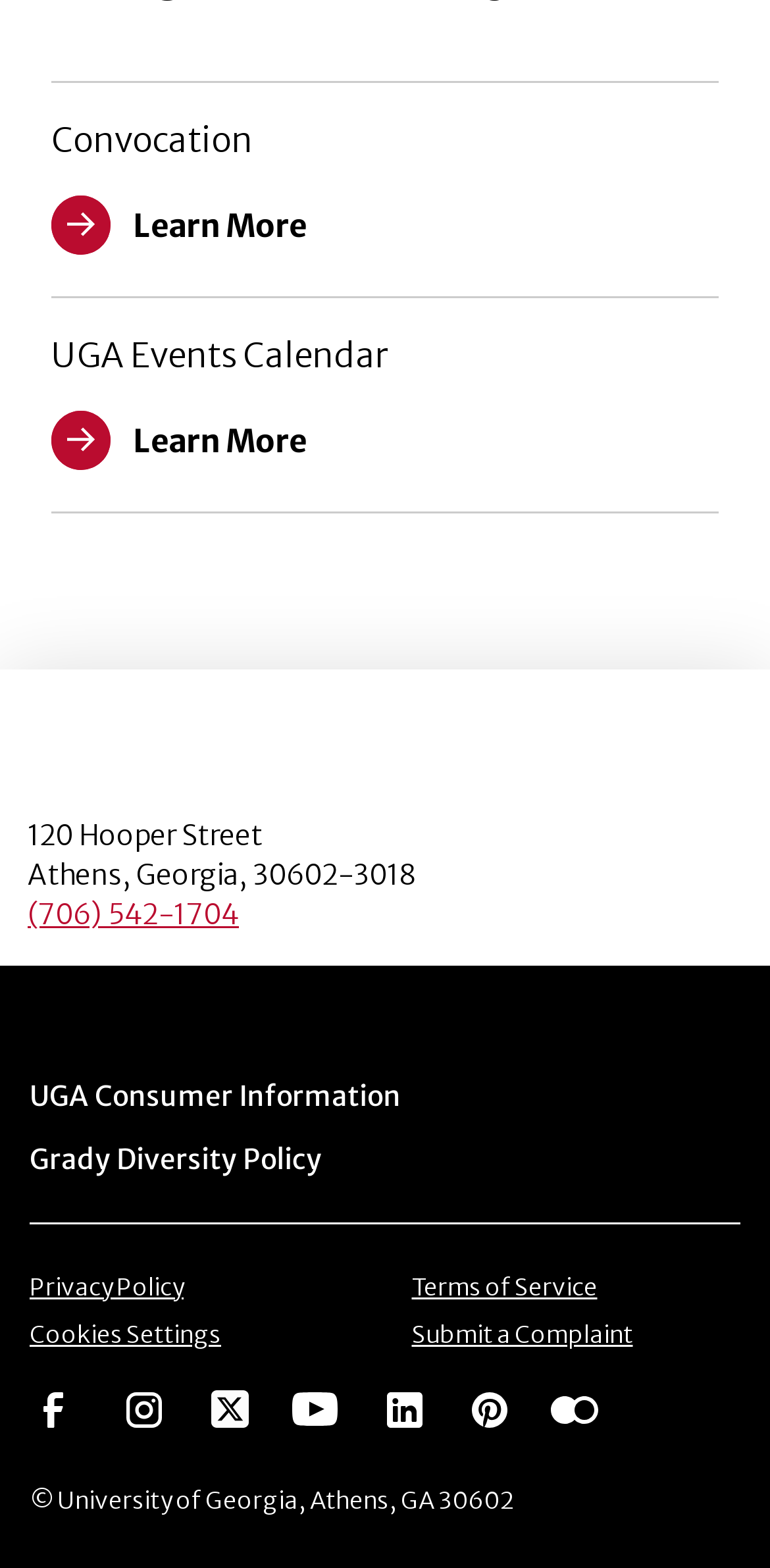Please find the bounding box coordinates of the element's region to be clicked to carry out this instruction: "Visit UGA Events Calendar".

[0.067, 0.261, 0.426, 0.299]